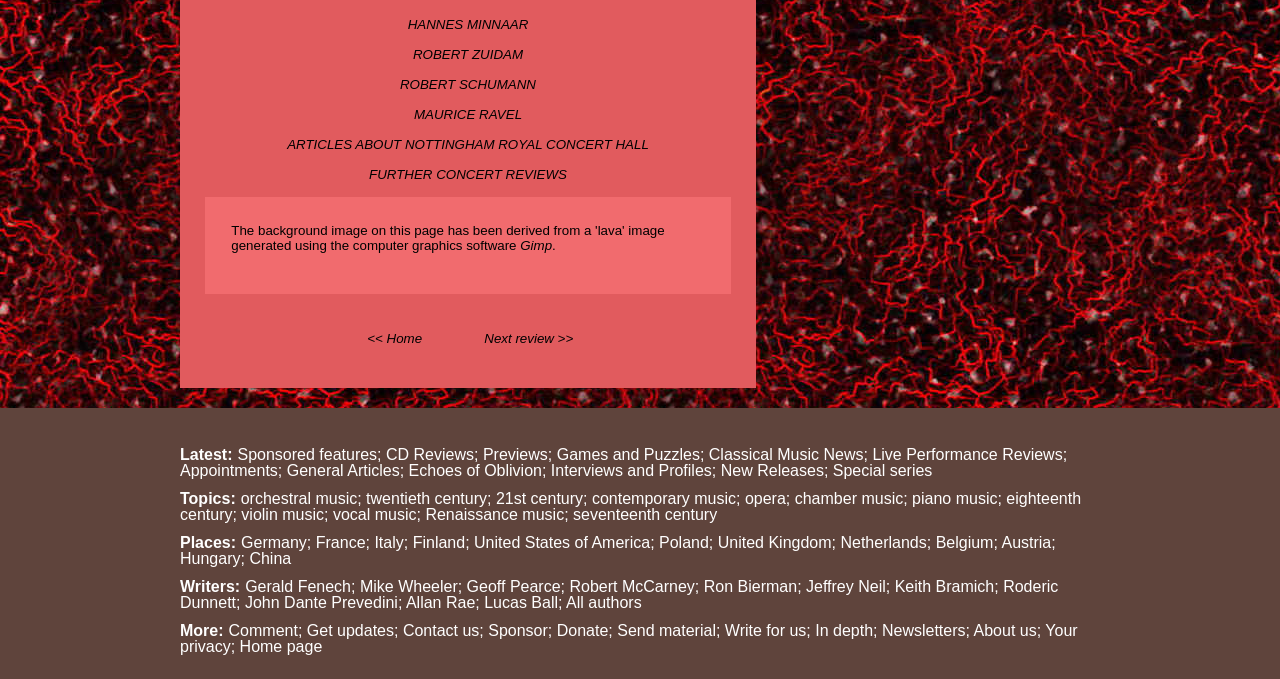Provide the bounding box coordinates for the specified HTML element described in this description: "Next review >>". The coordinates should be four float numbers ranging from 0 to 1, in the format [left, top, right, bottom].

[0.378, 0.488, 0.448, 0.51]